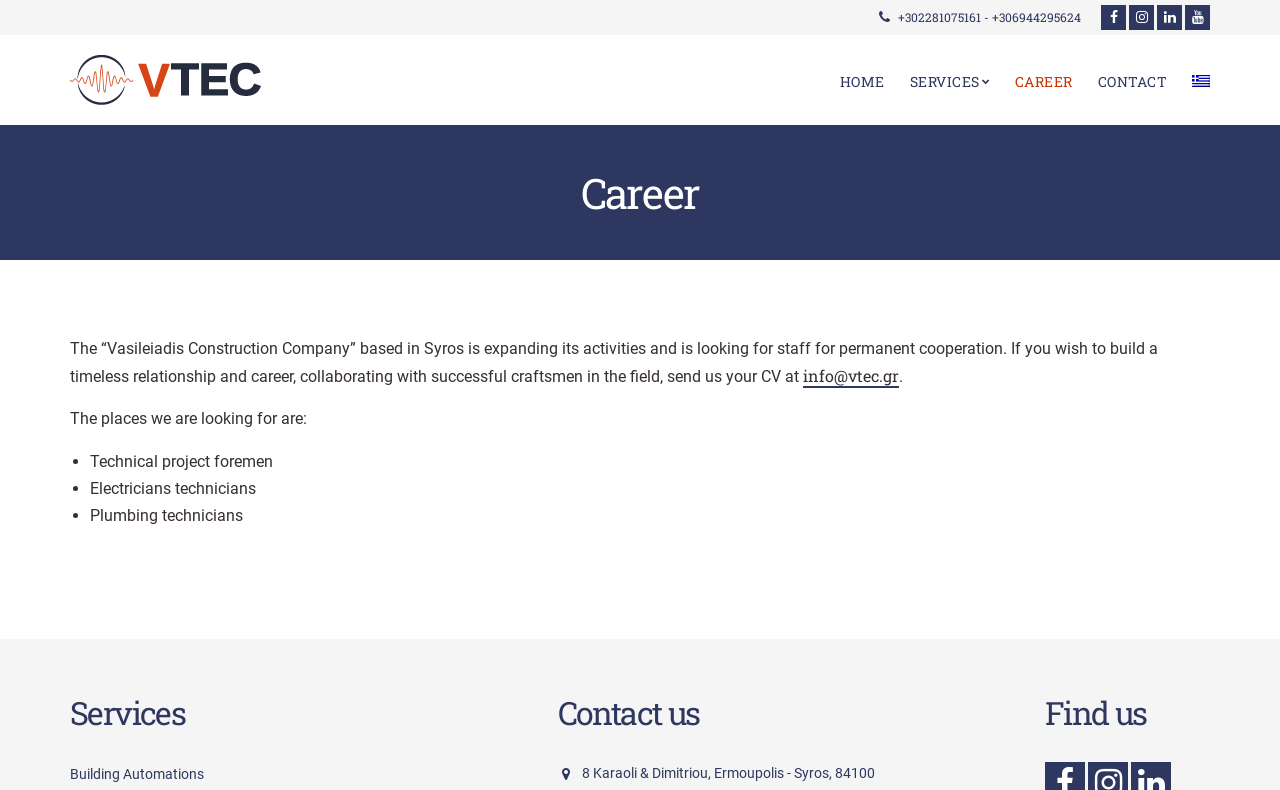Identify the bounding box coordinates of the element that should be clicked to fulfill this task: "Click the VTEC logo". The coordinates should be provided as four float numbers between 0 and 1, i.e., [left, top, right, bottom].

[0.055, 0.07, 0.204, 0.133]